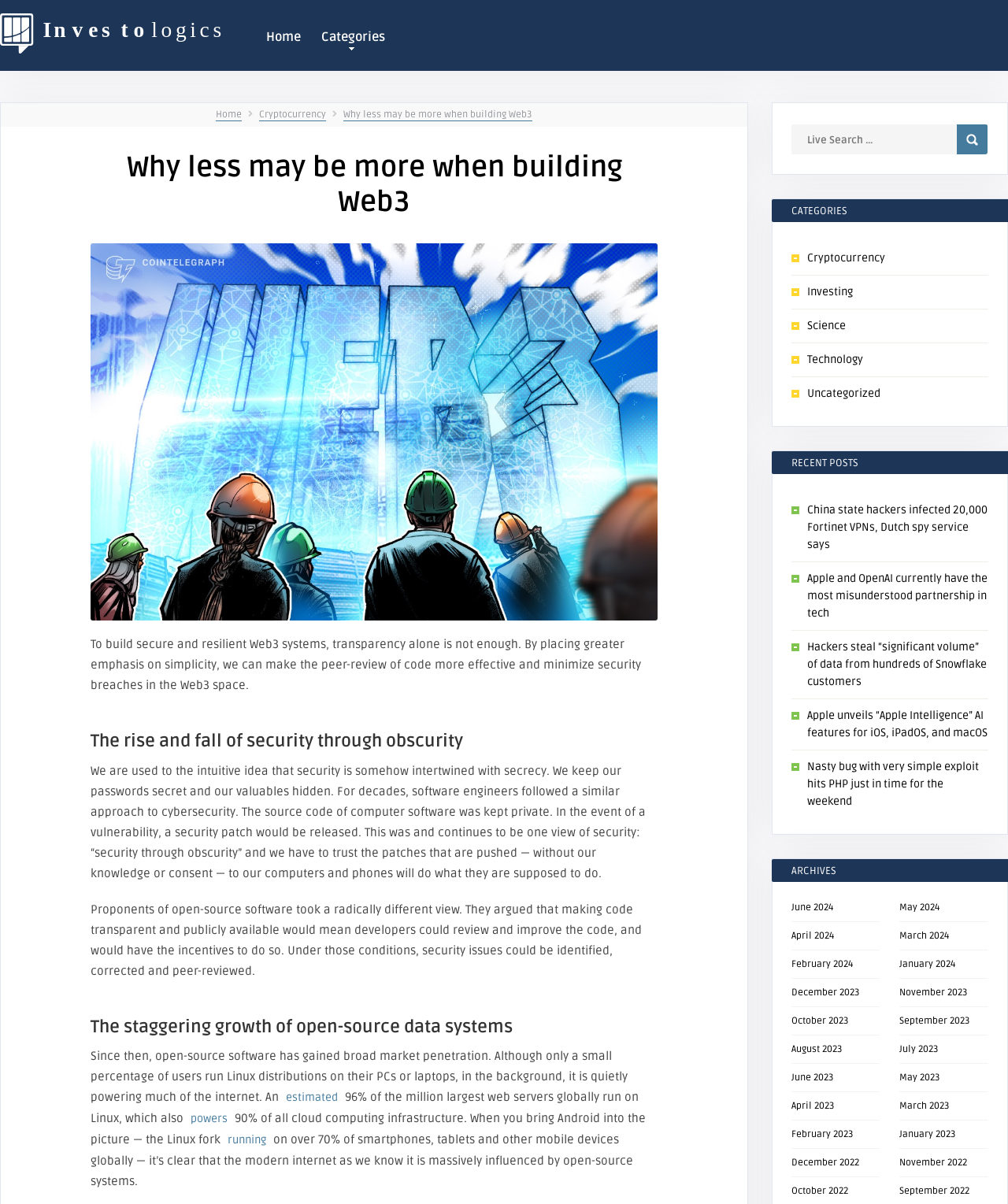Elaborate on the information and visuals displayed on the webpage.

The webpage is about Investologics, a platform focused on Web3 and cryptocurrency. At the top, there is a logo of Investologics, followed by a navigation menu with links to "Home", "Categories", and other sections. Below the navigation menu, there is a heading that reads "Why less may be more when building Web3", which is also the title of the webpage.

The main content of the webpage is divided into several sections. The first section discusses the importance of simplicity in building secure and resilient Web3 systems. It argues that transparency alone is not enough and that simplicity can make the peer-review of code more effective and minimize security breaches.

The next section explores the concept of "security through obscurity" and how it has been challenged by proponents of open-source software. It explains how making code transparent and publicly available can lead to better security through peer review and improvement.

The following section highlights the growth of open-source data systems, citing statistics such as 96% of the million largest web servers globally running on Linux and 90% of all cloud computing infrastructure.

The webpage also features a search bar at the top right corner, allowing users to search for specific topics. Below the search bar, there are links to various categories, including "Cryptocurrency", "Investing", "Science", and "Technology".

Further down the page, there are sections for "Recent Posts", "Archives", and a list of links to previous months and years, allowing users to access older articles and posts.

Overall, the webpage is well-organized and easy to navigate, with a clear focus on discussing the importance of simplicity and transparency in building secure Web3 systems.